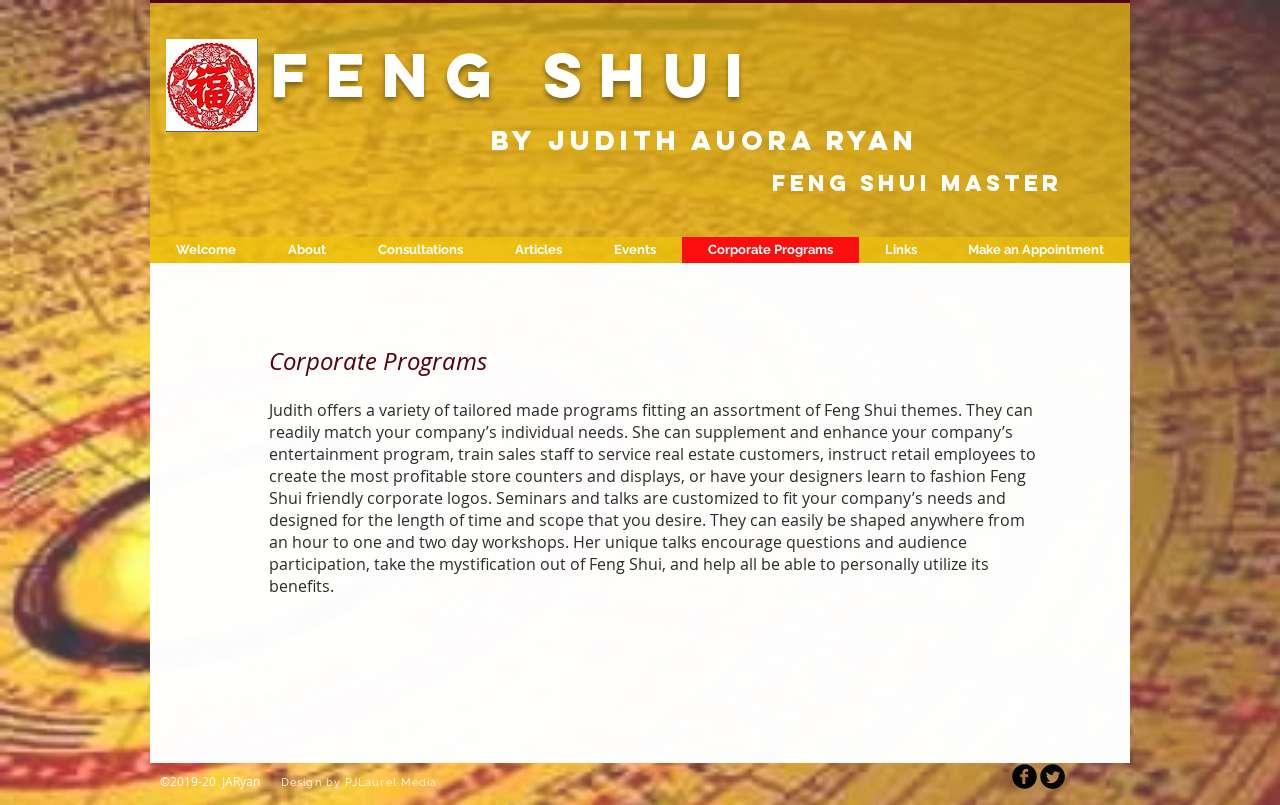Given the element description by Judith Auora Ryan, predict the bounding box coordinates for the UI element in the webpage screenshot. The format should be (top-left x, top-left y, bottom-right x, bottom-right y), and the values should be between 0 and 1.

[0.384, 0.152, 0.717, 0.194]